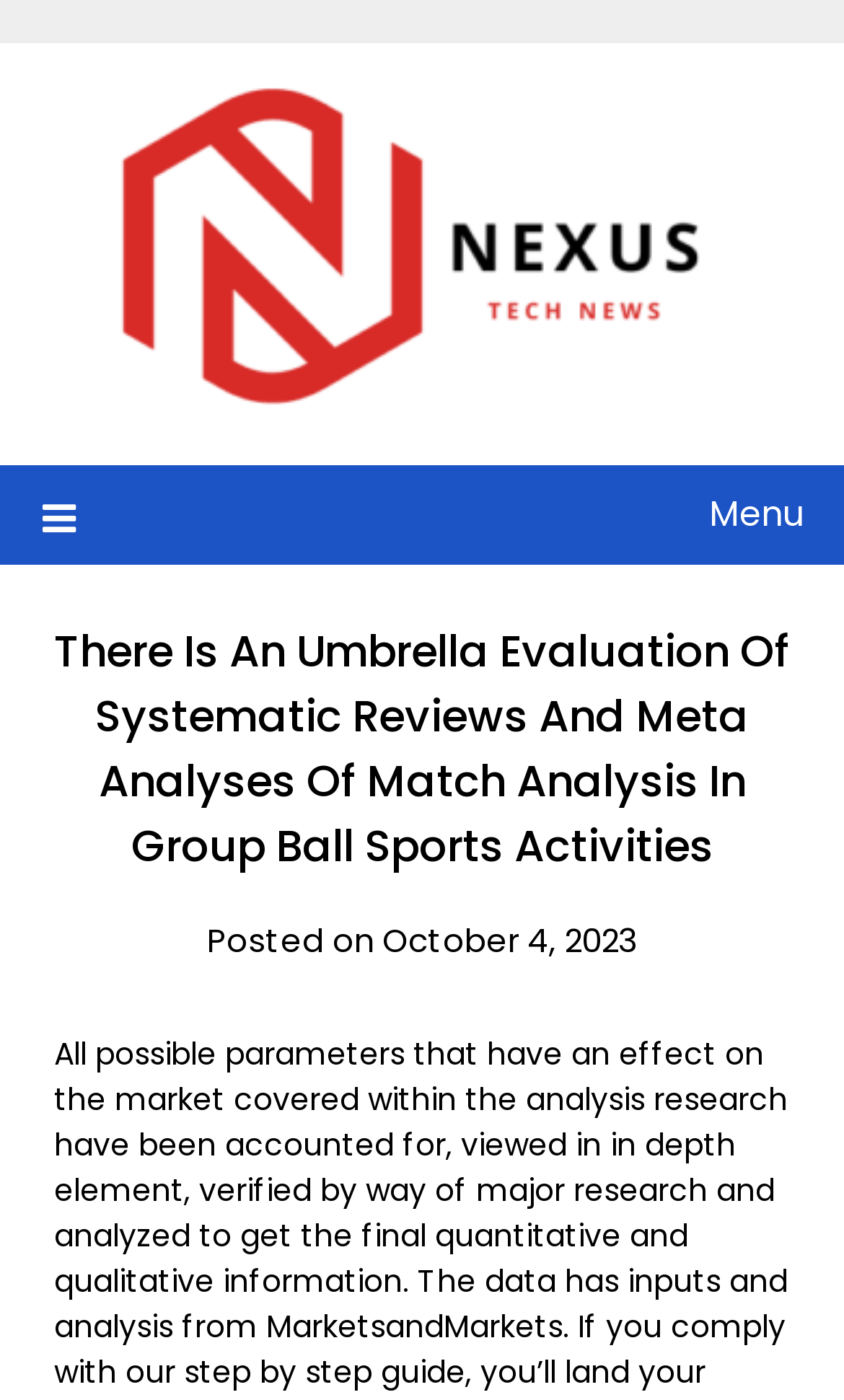Locate and provide the bounding box coordinates for the HTML element that matches this description: "Menu".

[0.05, 0.332, 0.95, 0.403]